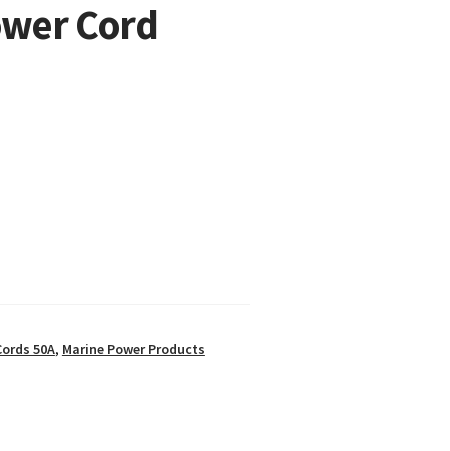What type of products are available for navigation below the title?
Using the image as a reference, answer with just one word or a short phrase.

Marine Power Cords and Marine Power Products